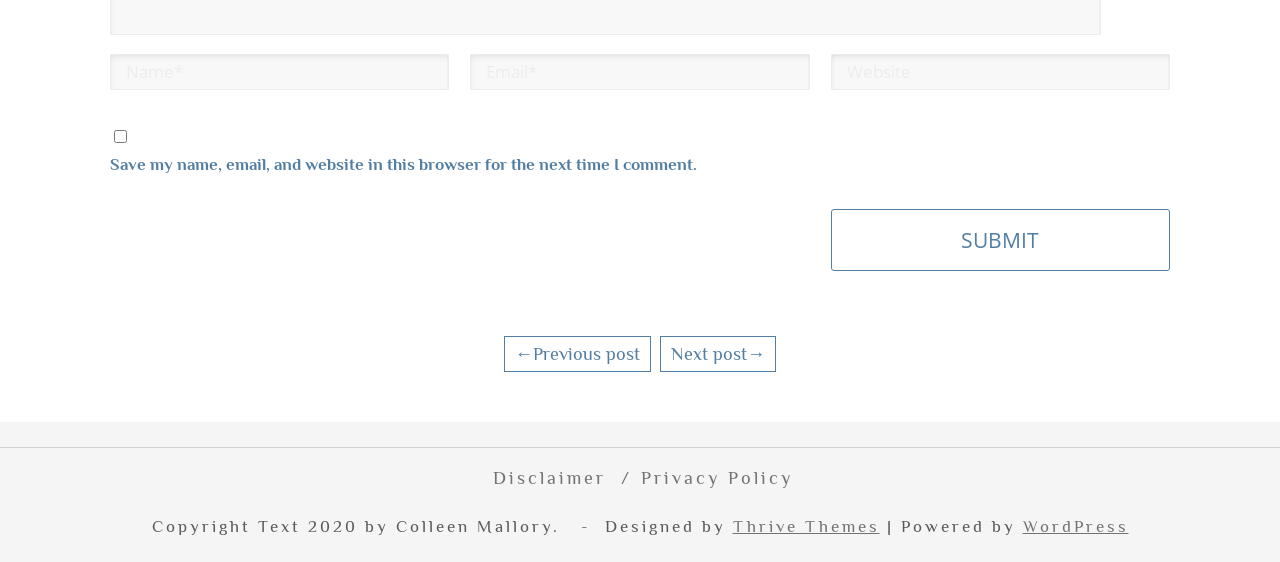Provide a short answer using a single word or phrase for the following question: 
How many buttons are there?

1